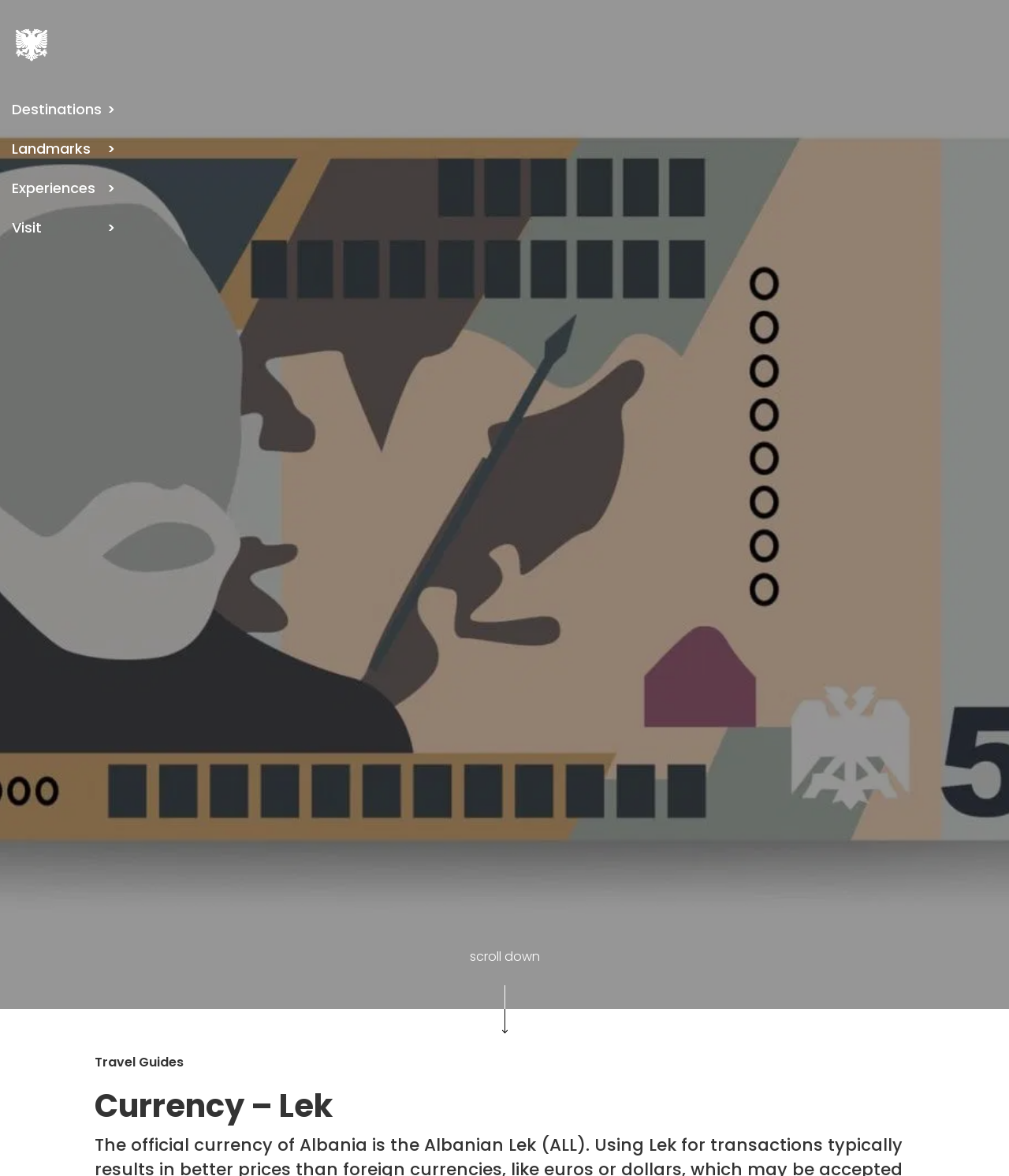Locate the bounding box coordinates of the area that needs to be clicked to fulfill the following instruction: "Click on the 'Experiences' button". The coordinates should be in the format of four float numbers between 0 and 1, namely [left, top, right, bottom].

[0.012, 0.154, 0.101, 0.166]